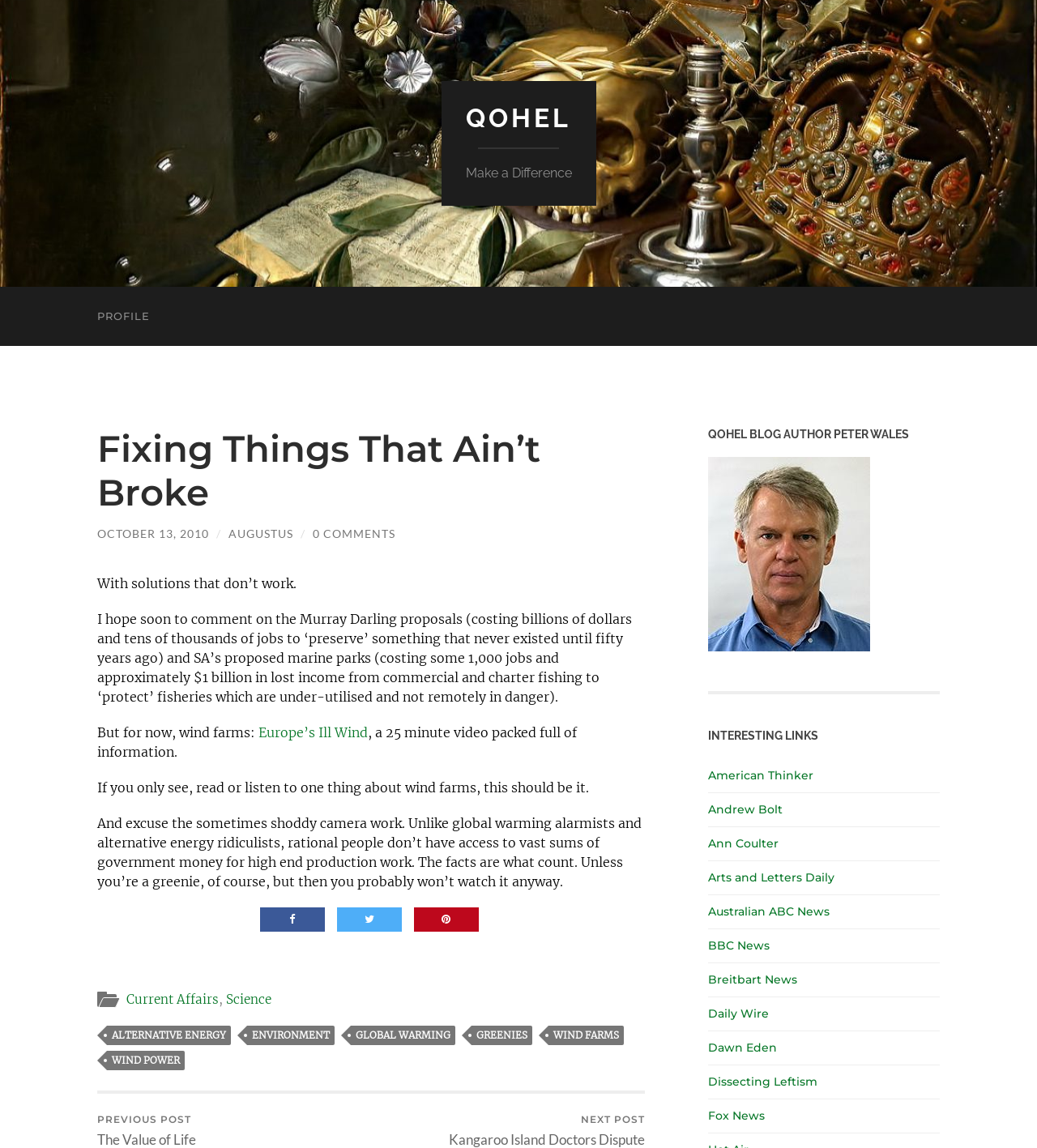Identify the bounding box coordinates of the clickable region to carry out the given instruction: "Search for something".

None